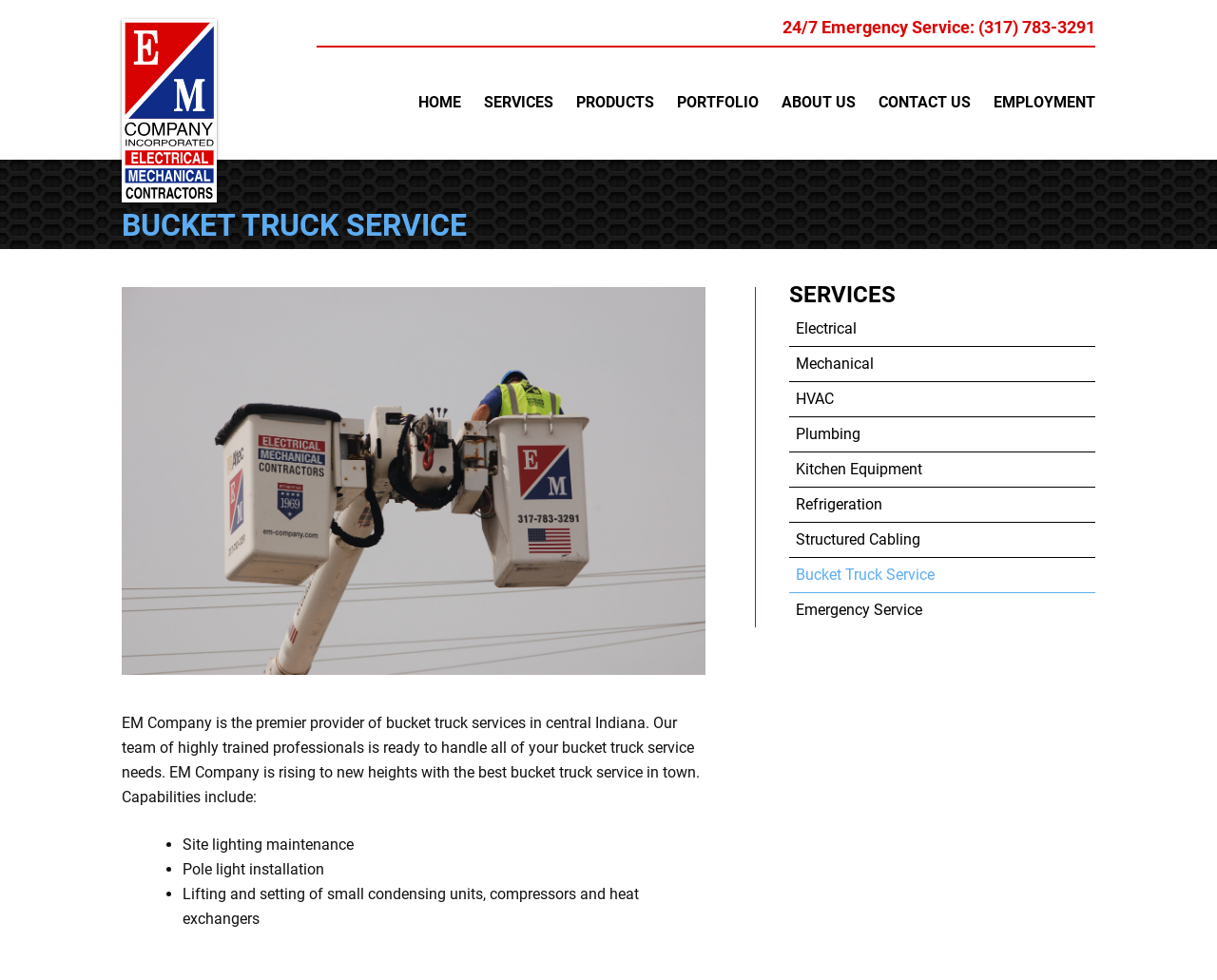Determine the bounding box coordinates of the clickable area required to perform the following instruction: "Contact the company". The coordinates should be represented as four float numbers between 0 and 1: [left, top, right, bottom].

[0.722, 0.097, 0.798, 0.119]